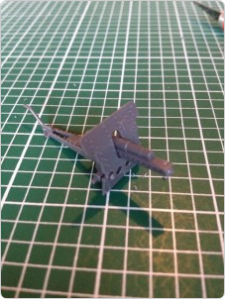Provide a one-word or short-phrase response to the question:
What is the pattern on the cutting mat?

Green grid